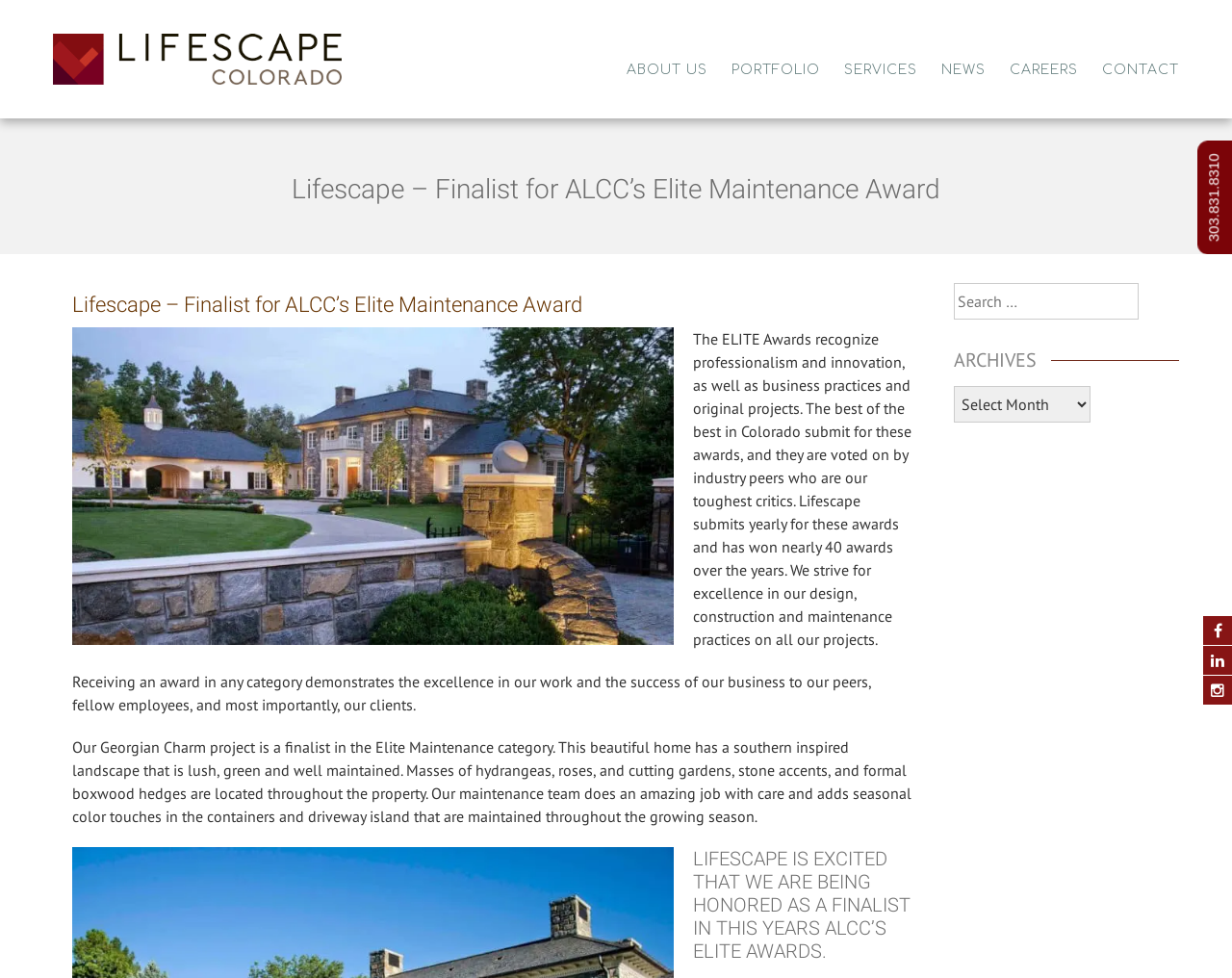Provide the bounding box coordinates of the section that needs to be clicked to accomplish the following instruction: "Search for something."

[0.774, 0.289, 0.924, 0.326]